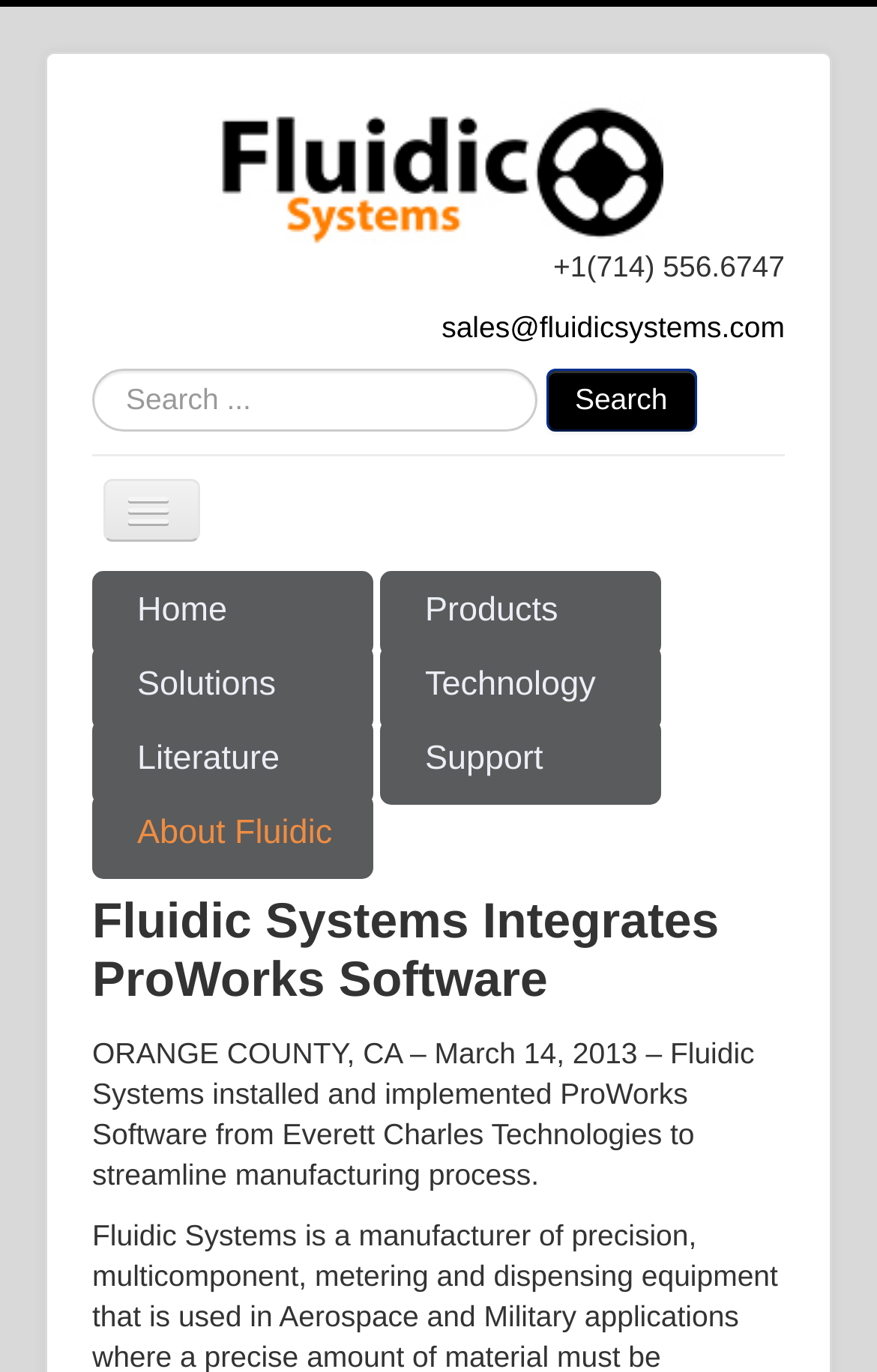What is the date of the news article?
Using the image, respond with a single word or phrase.

14 March 2013